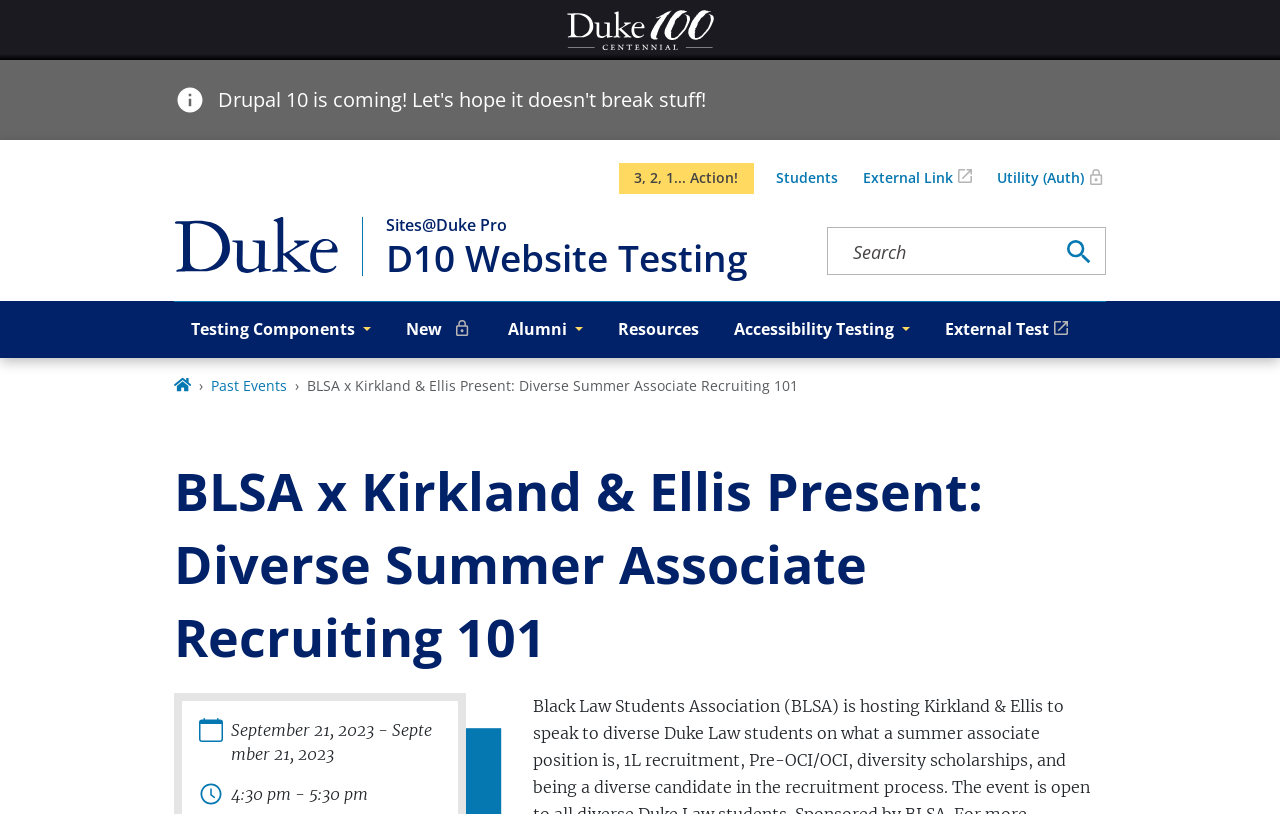Given the following UI element description: "External Link", find the bounding box coordinates in the webpage screenshot.

[0.674, 0.19, 0.759, 0.249]